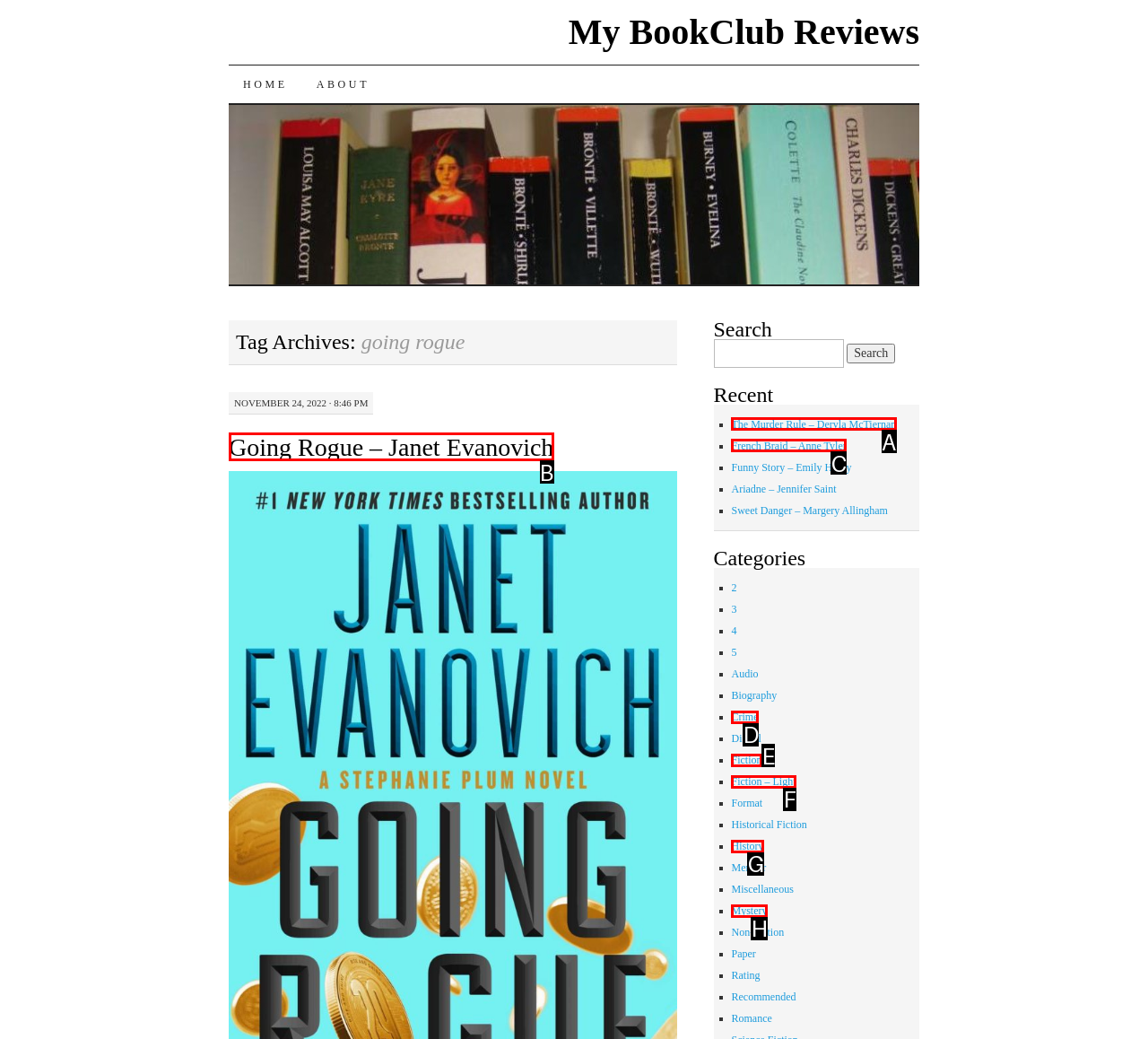Determine the letter of the UI element that you need to click to perform the task: Check the latest post in the Fiction category.
Provide your answer with the appropriate option's letter.

E